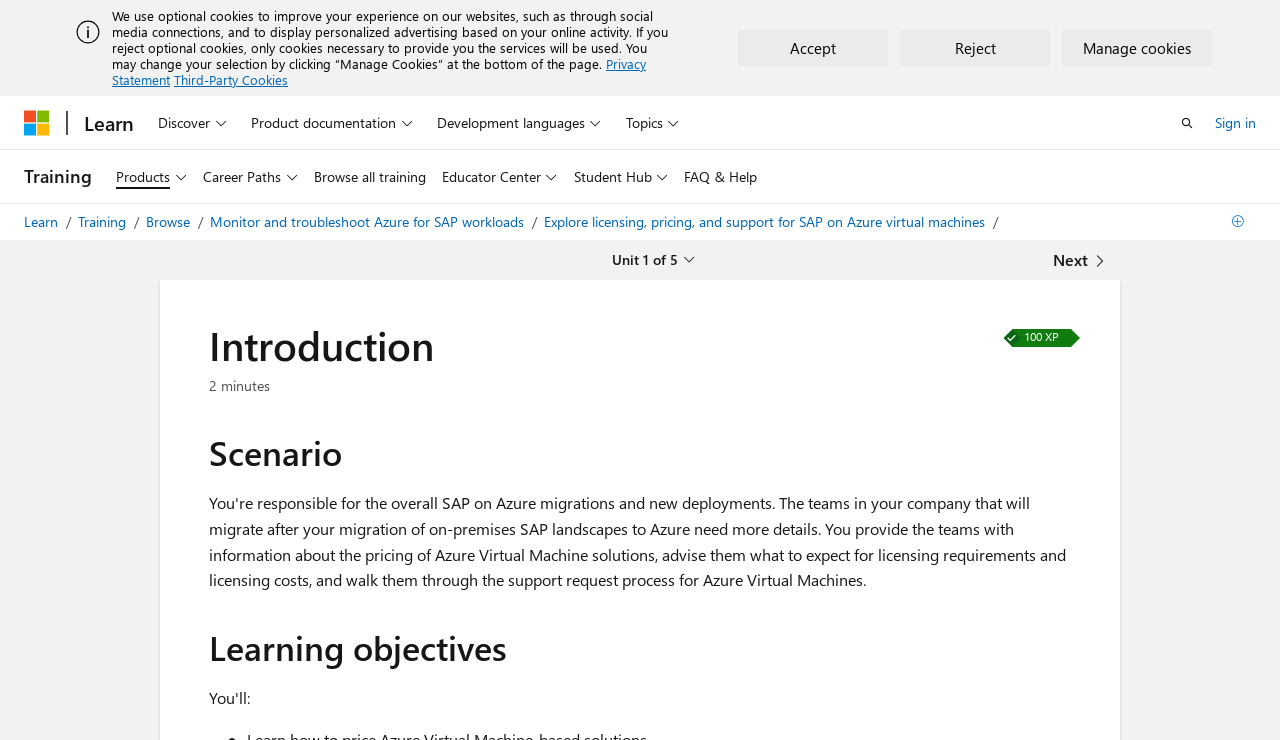Please respond to the question with a concise word or phrase:
What is the purpose of the 'Manage Cookies' button?

To manage cookies